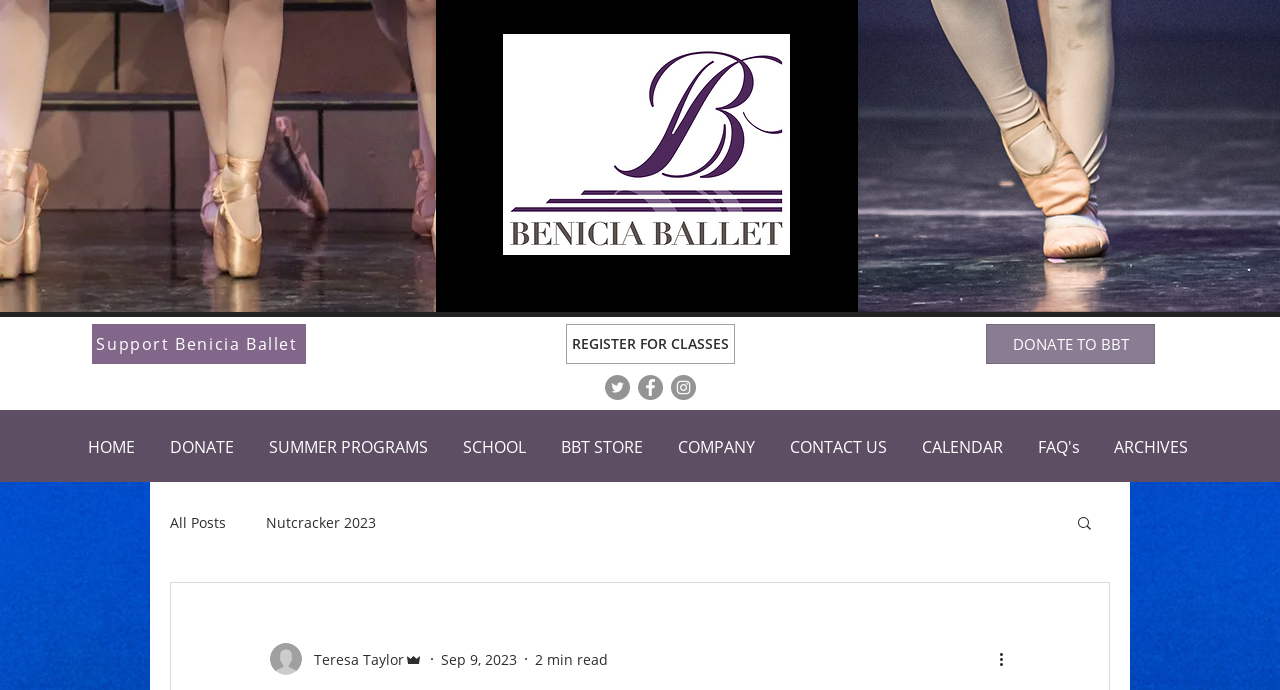Please give the bounding box coordinates of the area that should be clicked to fulfill the following instruction: "Support Benicia Ballet". The coordinates should be in the format of four float numbers from 0 to 1, i.e., [left, top, right, bottom].

[0.072, 0.47, 0.239, 0.528]